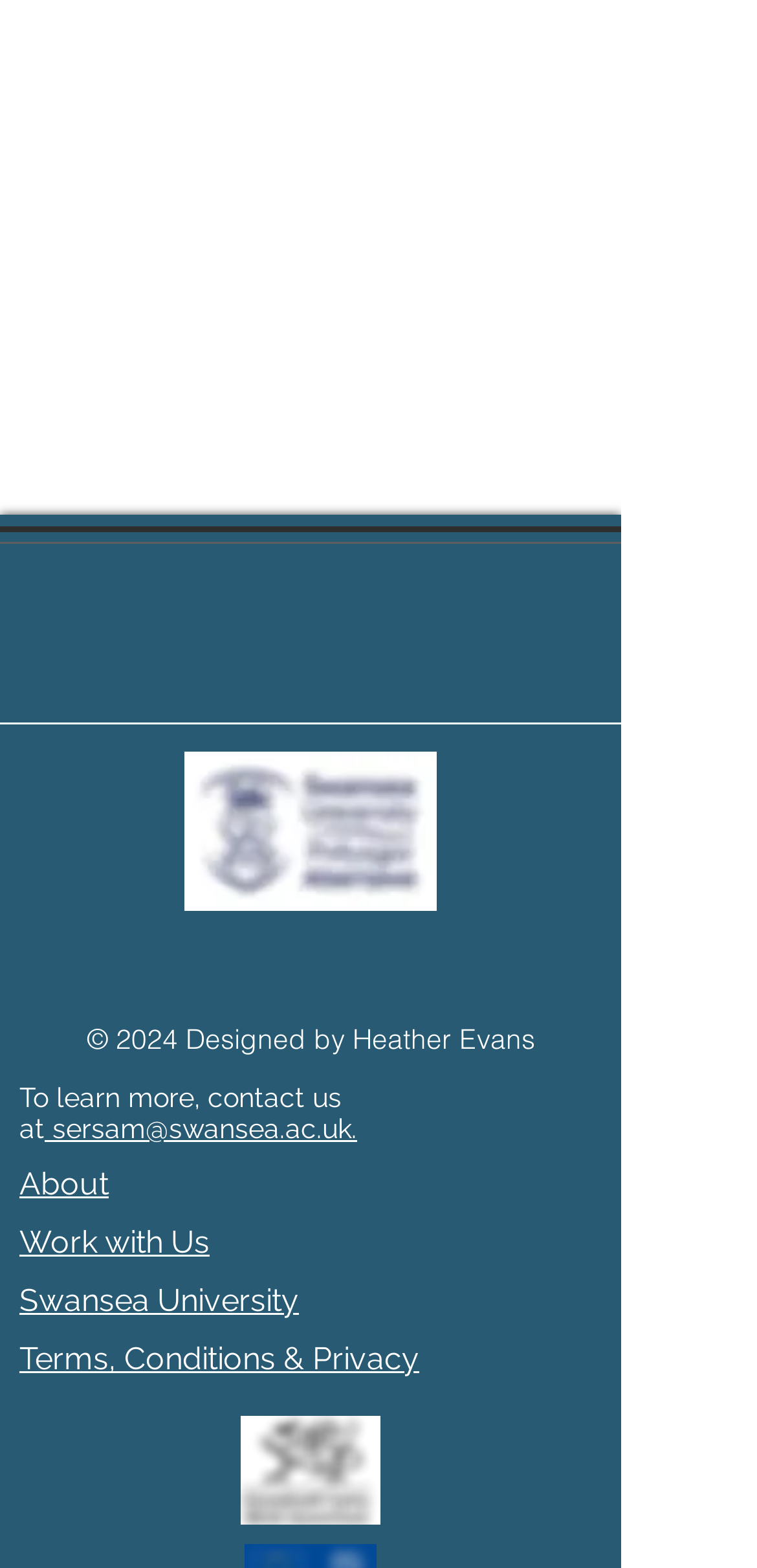What is the name of the university?
Using the image as a reference, give a one-word or short phrase answer.

Swansea University